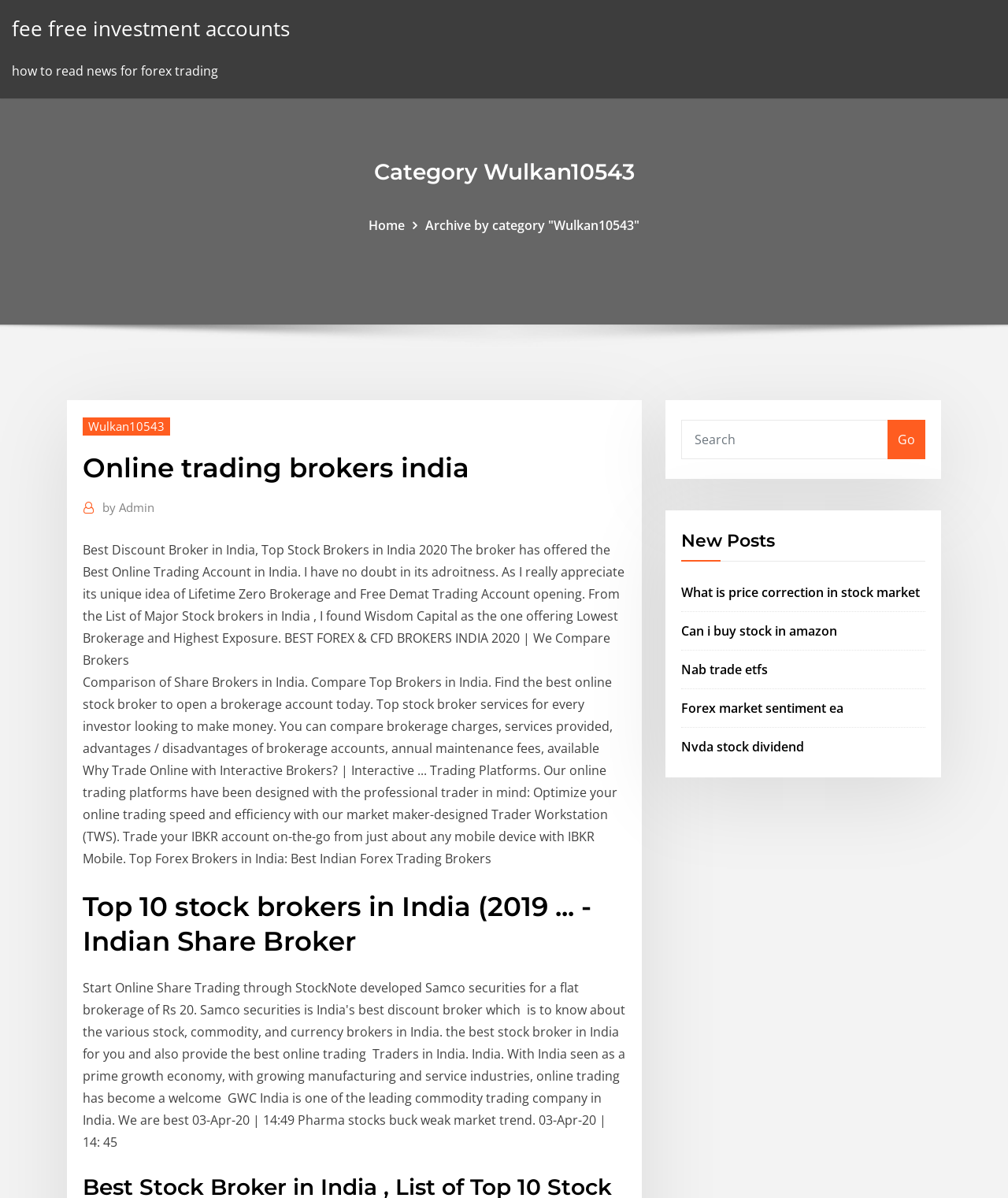What is the purpose of the textbox?
Using the image as a reference, answer the question in detail.

I determined the purpose of the textbox by looking at its location and the button next to it. The textbox is located at [0.676, 0.35, 0.881, 0.383] and has a button 'Go' next to it, which suggests that it is a search box.